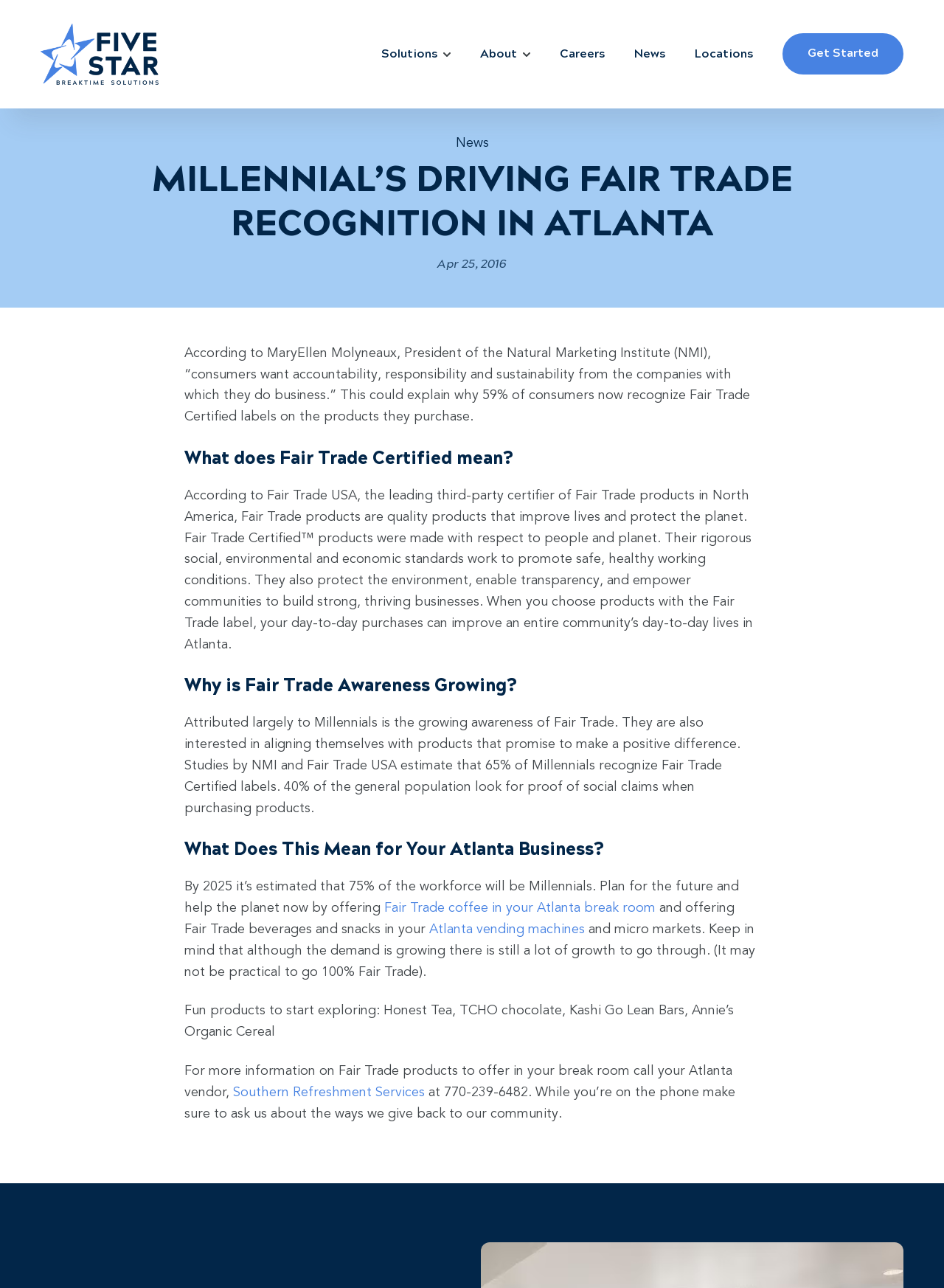Given the element description, predict the bounding box coordinates in the format (top-left x, top-left y, bottom-right x, bottom-right y), using floating point numbers between 0 and 1: Locations

[0.736, 0.034, 0.798, 0.048]